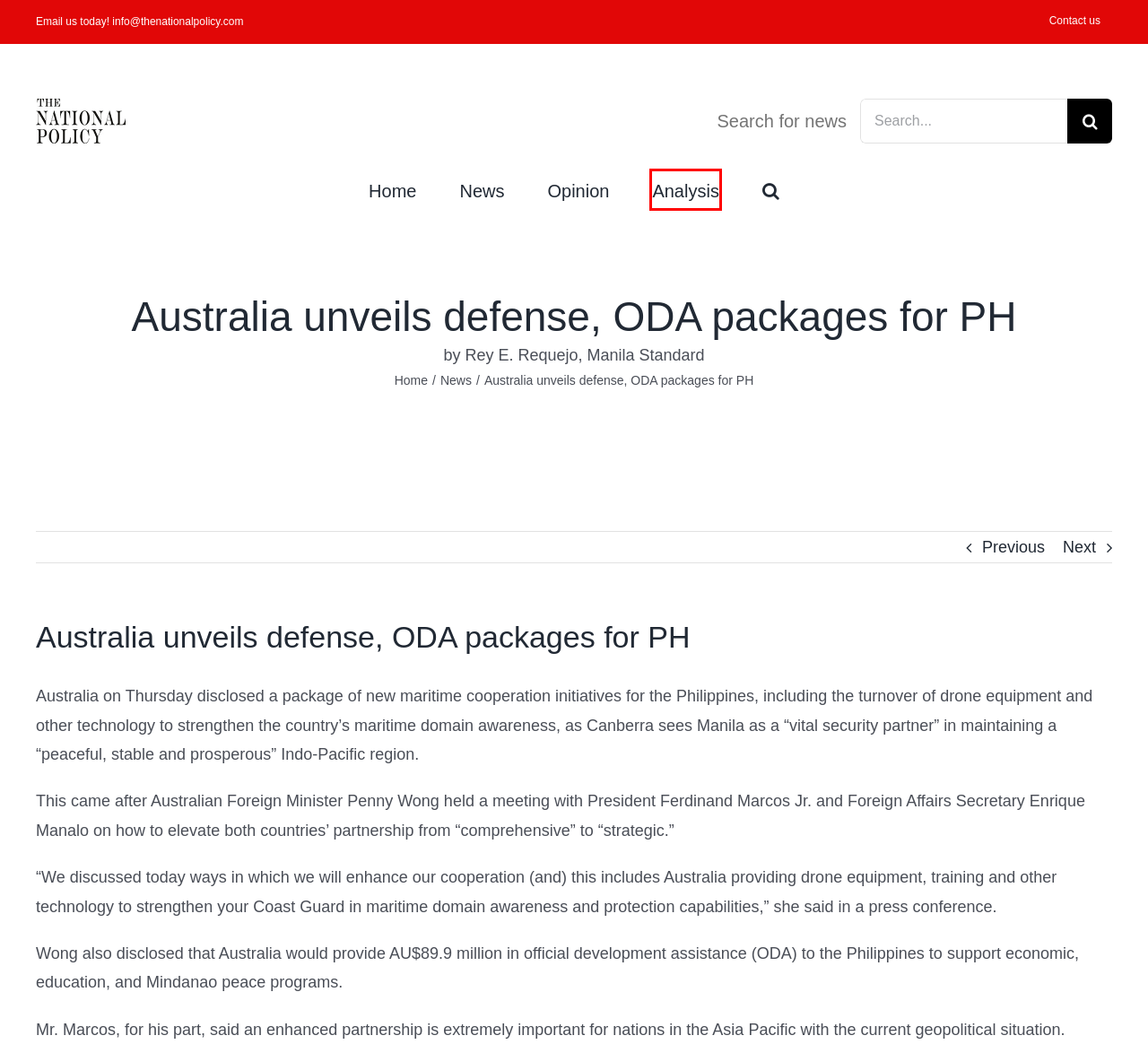Examine the screenshot of a webpage featuring a red bounding box and identify the best matching webpage description for the new page that results from clicking the element within the box. Here are the options:
A. Latest police attempt to arrest Quiboloy fails – The National Policy
B. Analysis – The National Policy
C. Sara Duterte leaves Lakas-CMD, hints at ‘political powerplay’ – The National Policy
D. News – The National Policy
E. Contact – The National Policy
F. The National Policy
G. Opinion – The National Policy
H. VK | 登录

B